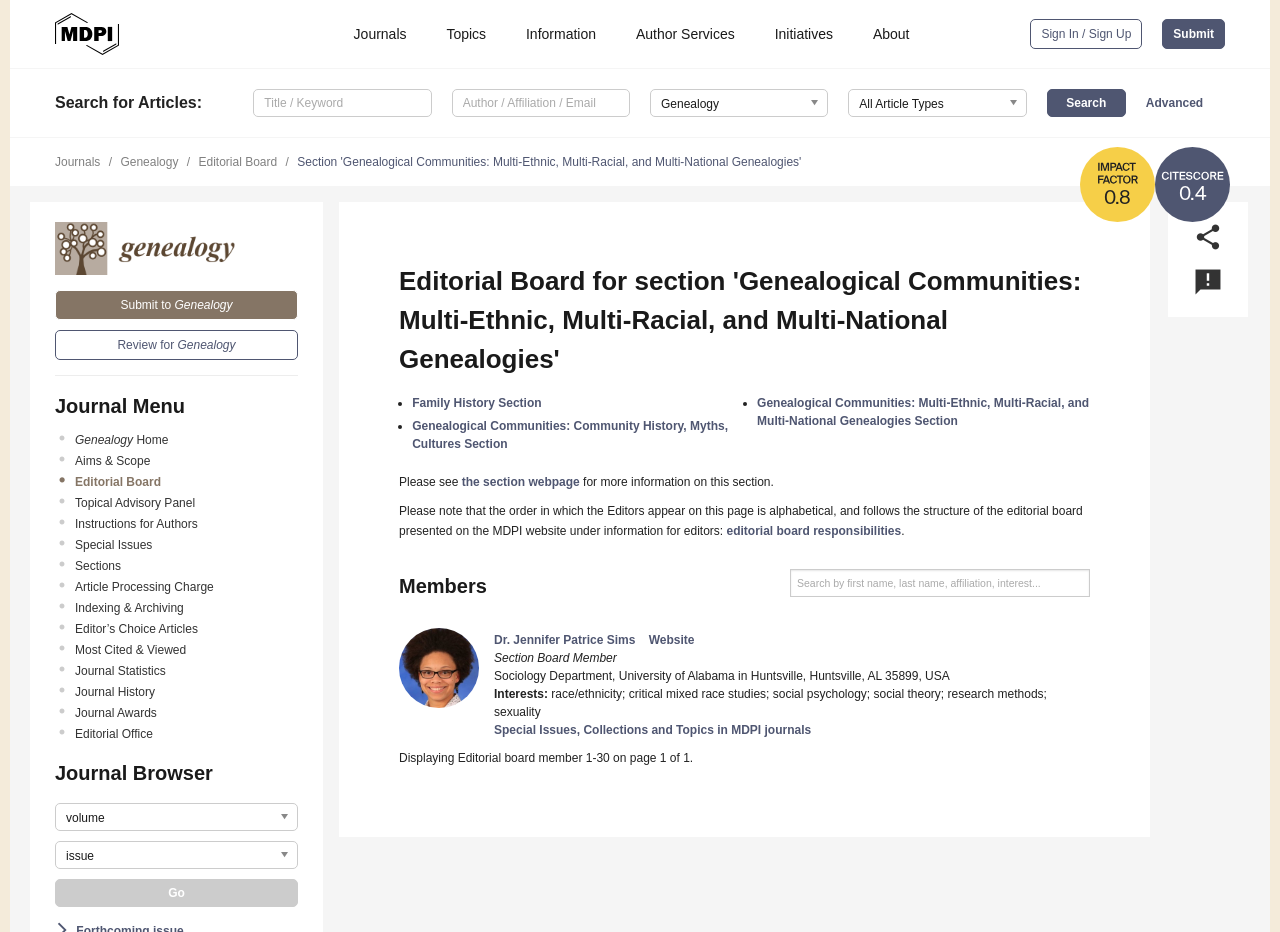What is the title of the section that Dr. Jennifer Patrice Sims is a board member of?
Please provide a single word or phrase as your answer based on the screenshot.

Genealogical Communities: Multi-Ethnic, Multi-Racial, and Multi-National Genealogies